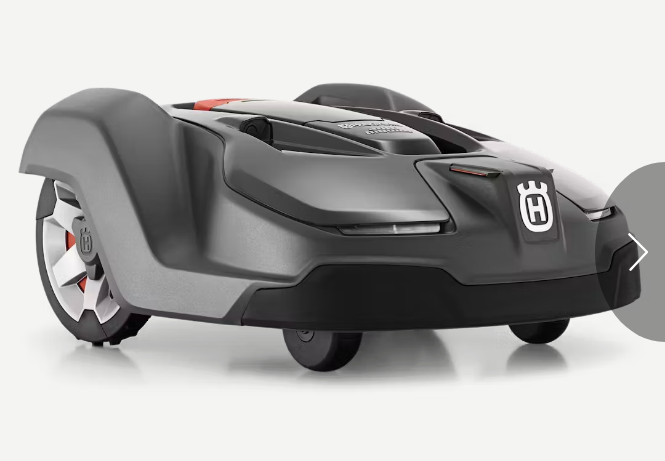What navigation system does the AUTOMOWER 450X use?
Refer to the image and provide a one-word or short phrase answer.

GPS-assisted navigation